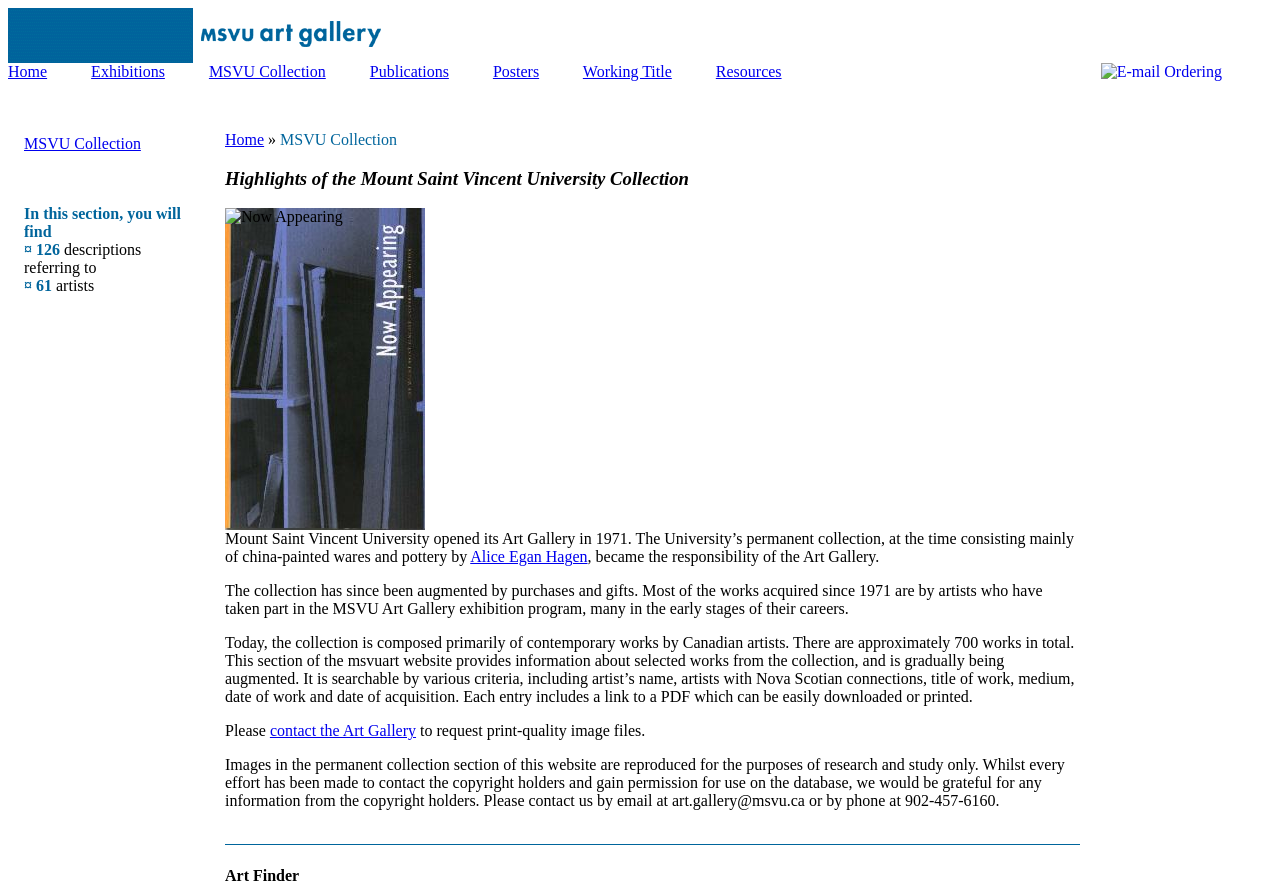Please find the bounding box coordinates of the element that you should click to achieve the following instruction: "View the E-mail Ordering image". The coordinates should be presented as four float numbers between 0 and 1: [left, top, right, bottom].

[0.86, 0.071, 0.955, 0.091]